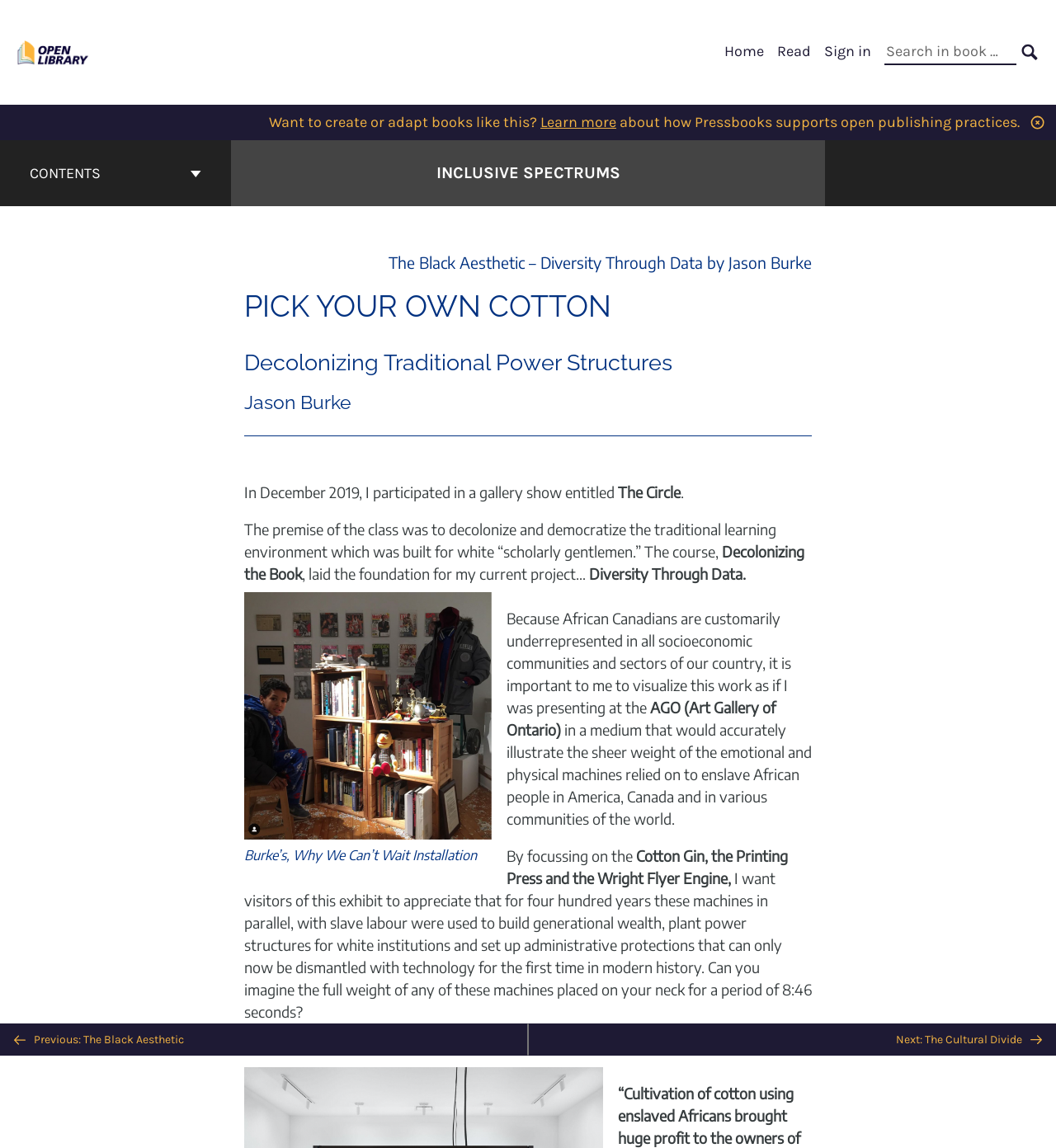What is the theme of the book?
Refer to the screenshot and answer in one word or phrase.

Decolonizing traditional power structures